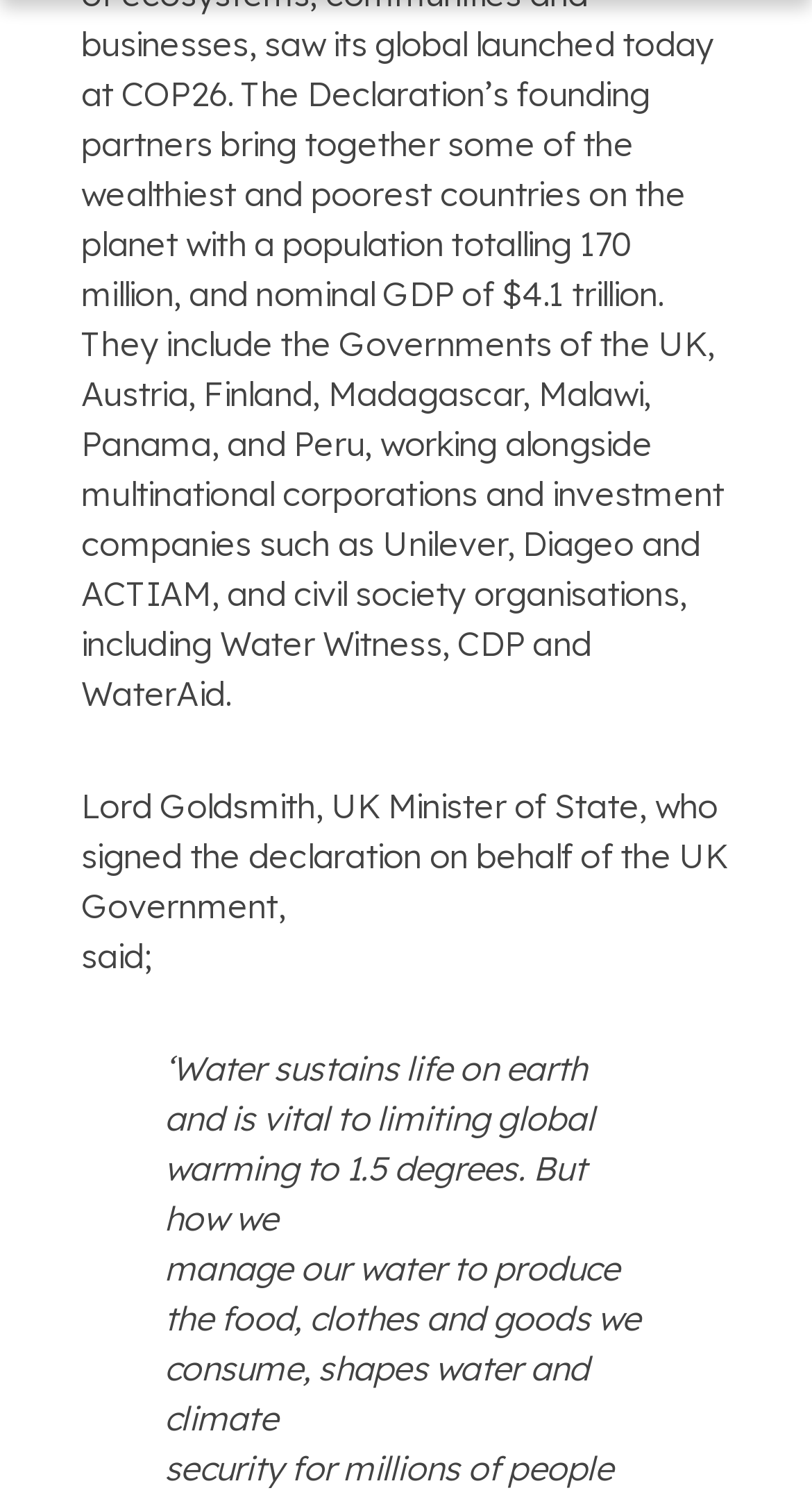Who signed the declaration on behalf of the UK Government?
Look at the image and respond with a one-word or short-phrase answer.

Lord Goldsmith